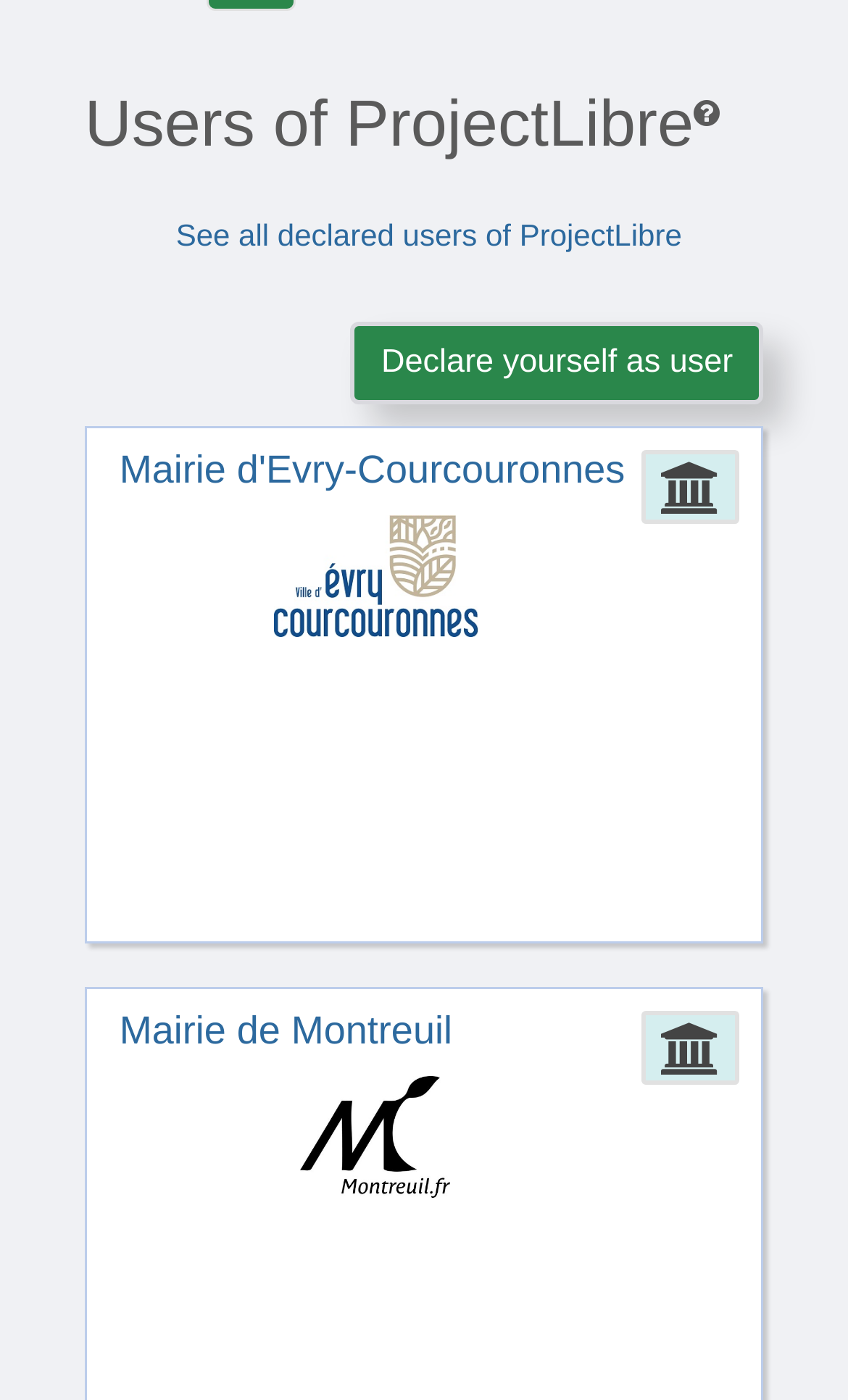What type of users are Mairie d'Evry-Courcouronnes and Mairie de Montreuil?
Using the screenshot, give a one-word or short phrase answer.

Administration